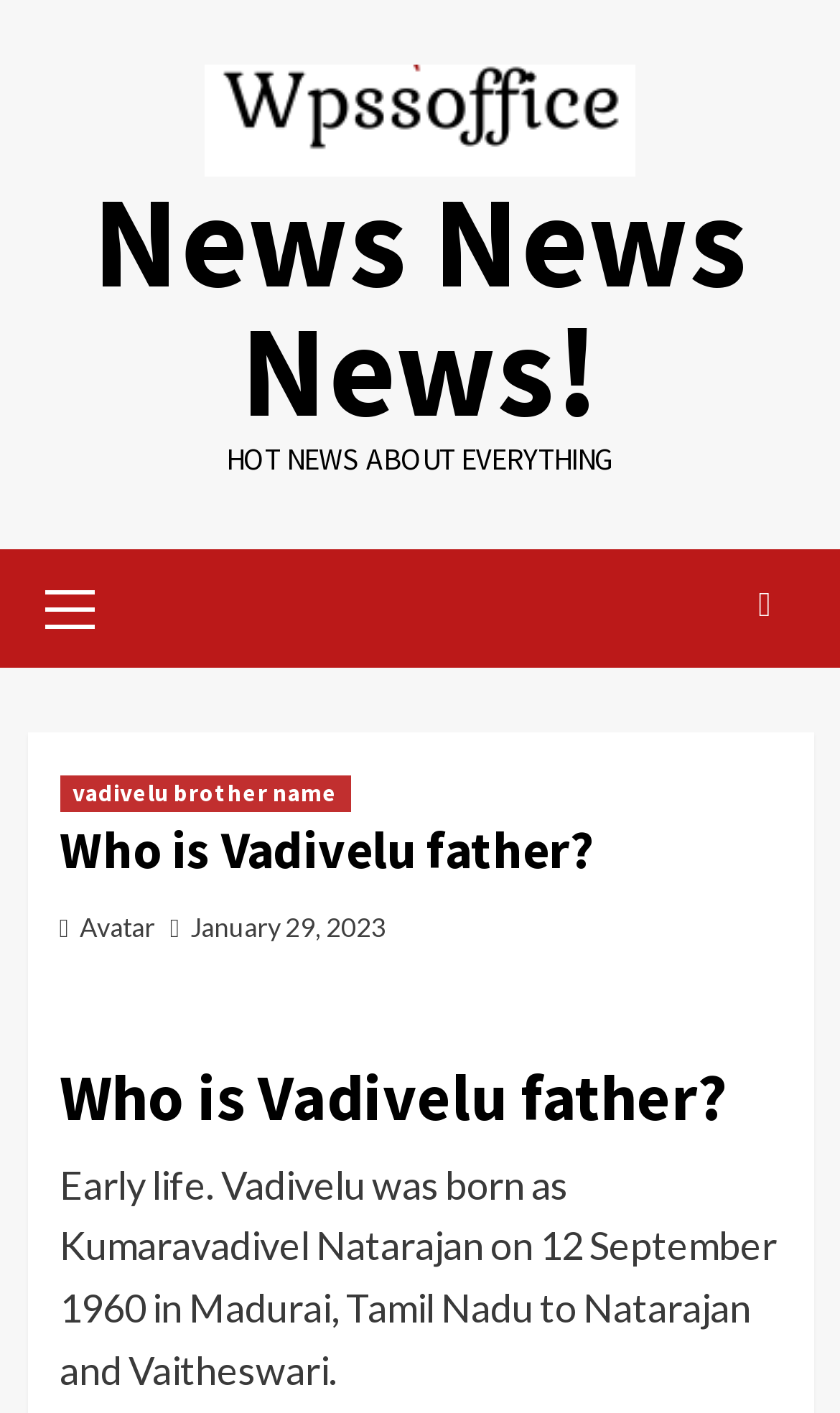From the image, can you give a detailed response to the question below:
What is Vadivelu's birthdate?

The answer can be found in the paragraph of text that describes Vadivelu's early life, which states 'Vadivelu was born as Kumaravadivel Natarajan on 12 September 1960 in Madurai, Tamil Nadu to Natarajan and Vaitheswari.'